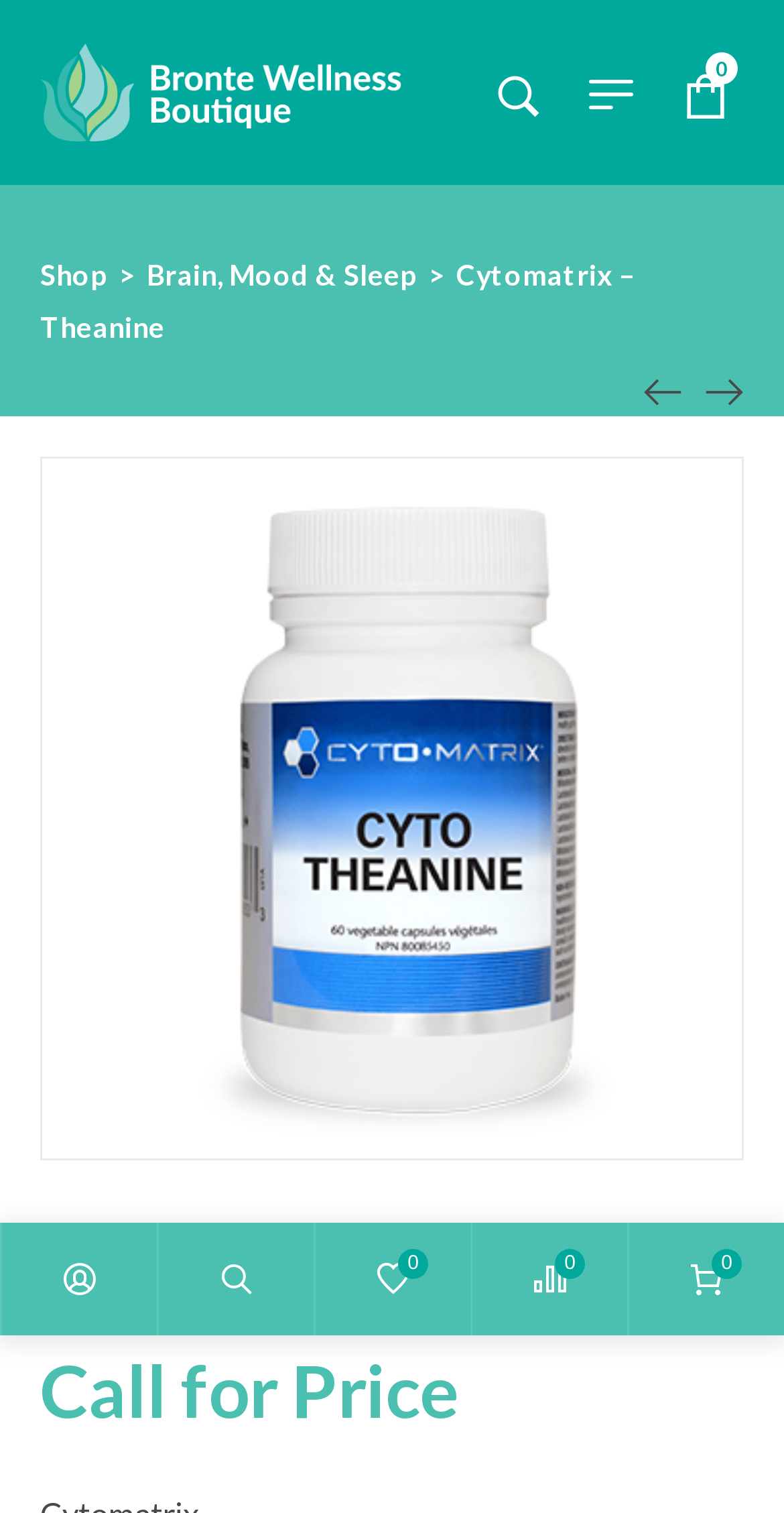Offer a meticulous caption that includes all visible features of the webpage.

The webpage is about Cytomatrix Cyto Theanine, a product for improved mood, cognition, sleep, and stress-coping. At the top left corner, there is a link to "Bronte Wellness Boutique" accompanied by an image with the same name. 

To the right of the Bronte Wellness Boutique link, there are four social media links, represented by icons. Below these links, there is a header section with a navigation menu. The menu consists of links to "Shop", "Brain, Mood & Sleep", and a separator in between. The title "Cytomatrix – Theanine" is displayed prominently in this section. 

On the right side of the header section, there are two more links, represented by icons. Below the header section, there is a large image that takes up most of the page. The image is accompanied by a link. 

At the bottom of the page, there is a heading "CYTOMATRIX – THEANINE" followed by a "Call for Price" text. On the bottom left corner, there are five links, represented by icons, which seem to be related to payment or shopping options.